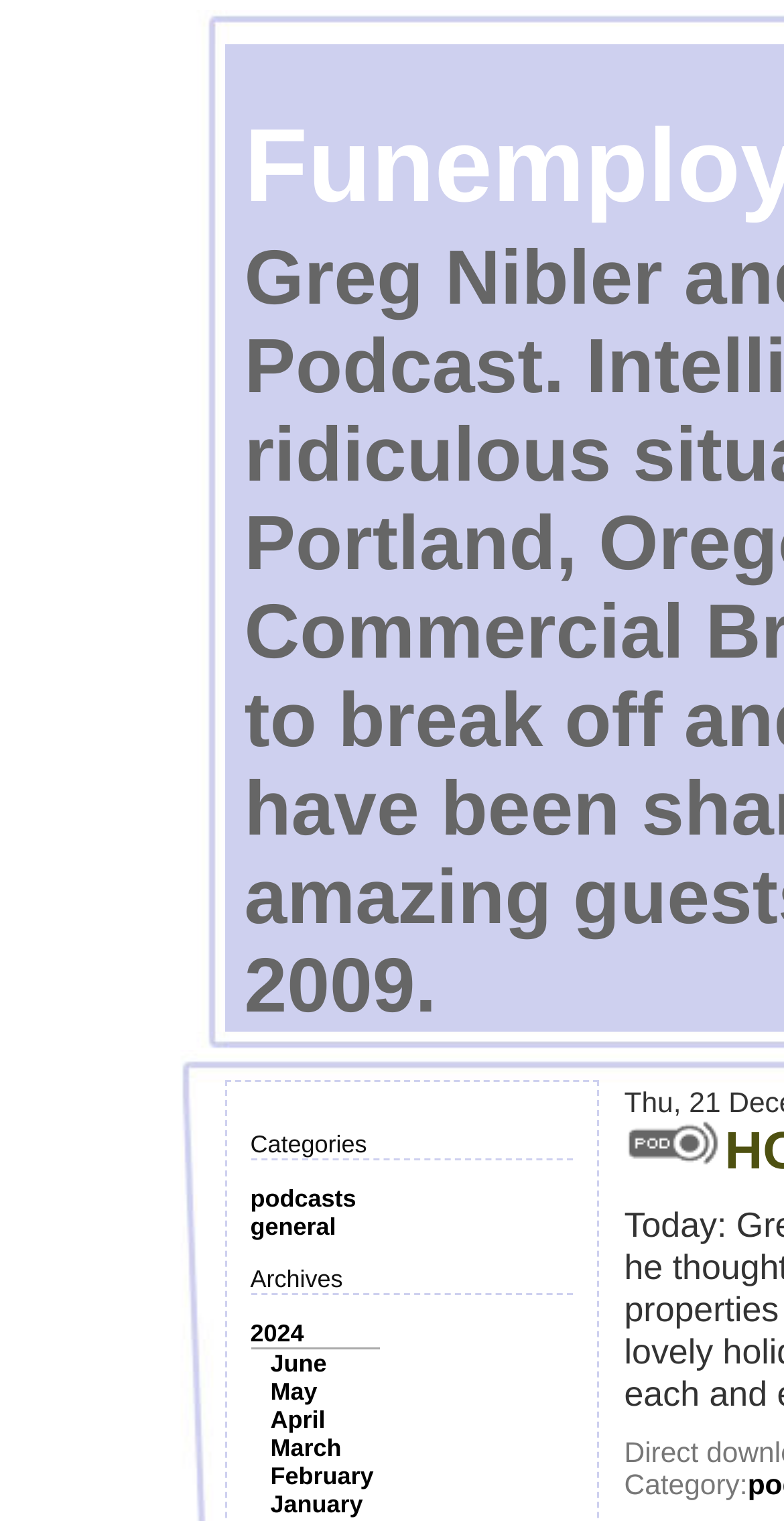Provide an in-depth caption for the contents of the webpage.

The webpage is titled "Funemployment Radio" and appears to be a podcast or radio show website. At the top, there is a section with the title "Categories" followed by several links, including "podcasts" and "general", which are positioned closely together. Below the categories section, there is an "Archives" section with links to different months, including "2024", "June", "May", "April", "March", "February", and "January", which are arranged in a vertical list.

To the right of the archives section, there is an image, which takes up a significant portion of the page. Above the image, there is a static text element that reads "Category:".